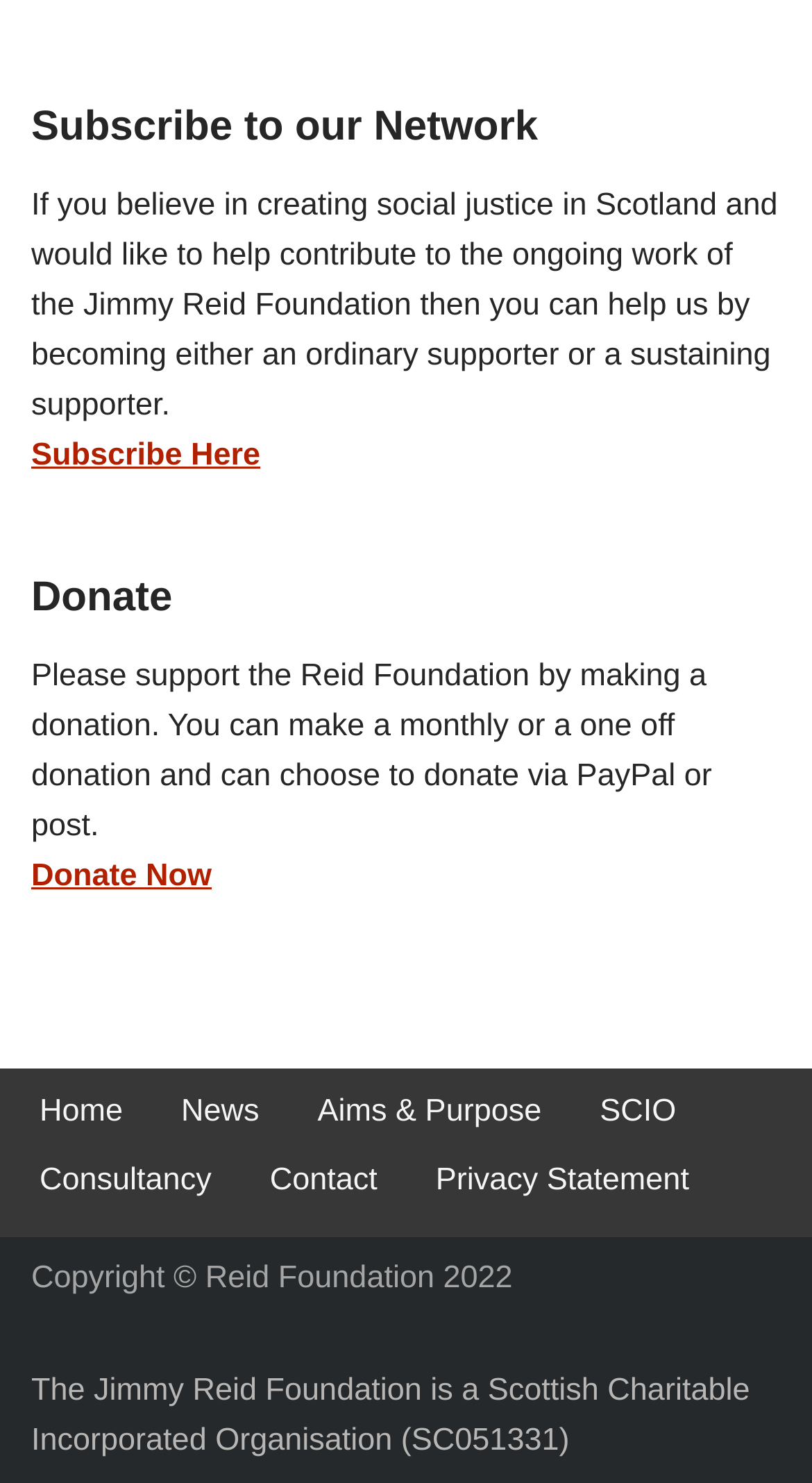Provide the bounding box coordinates for the UI element that is described by this text: "Donate Now". The coordinates should be in the form of four float numbers between 0 and 1: [left, top, right, bottom].

[0.038, 0.579, 0.261, 0.603]